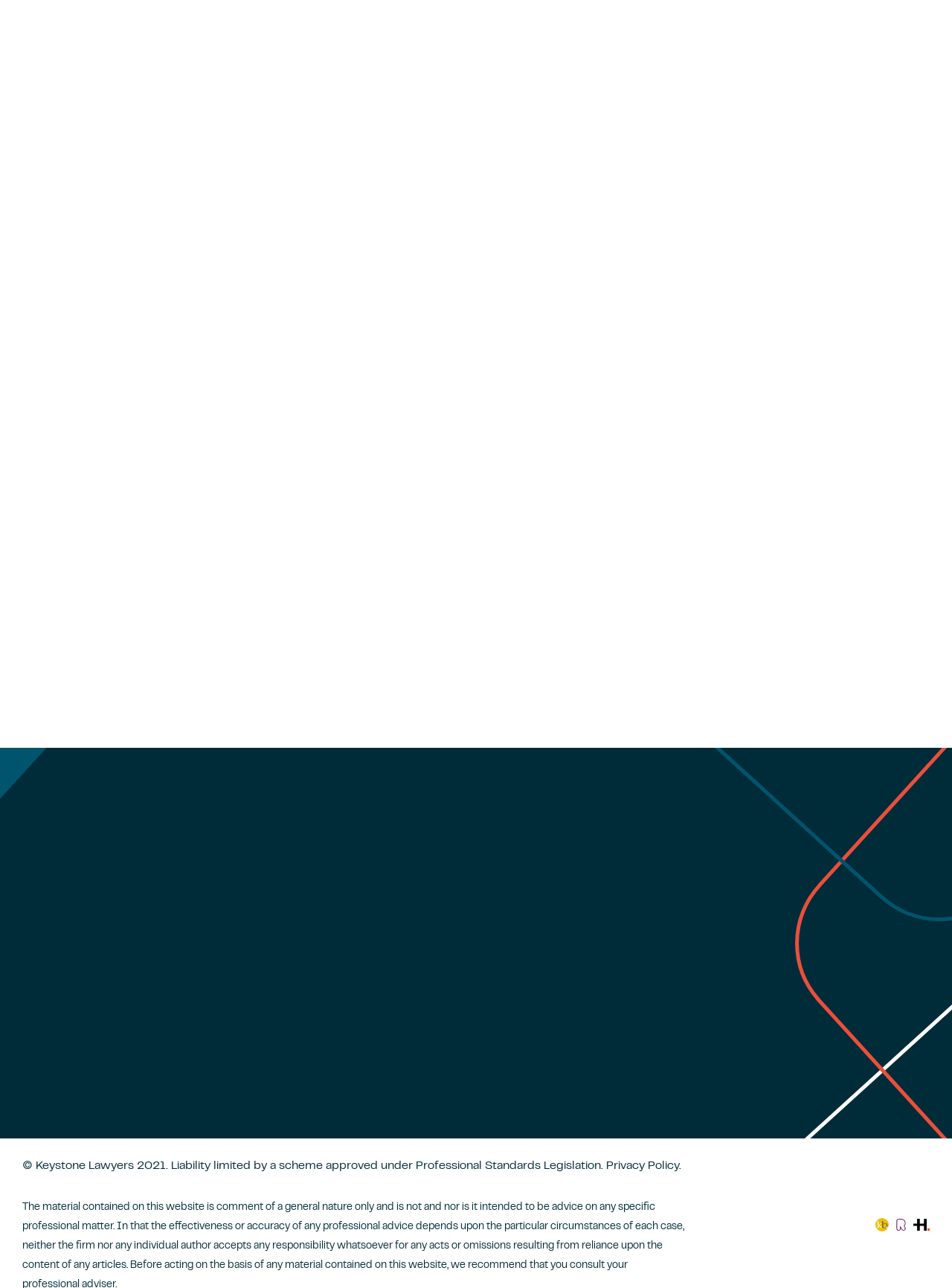Specify the bounding box coordinates of the area that needs to be clicked to achieve the following instruction: "View all insights".

[0.023, 0.475, 0.2, 0.489]